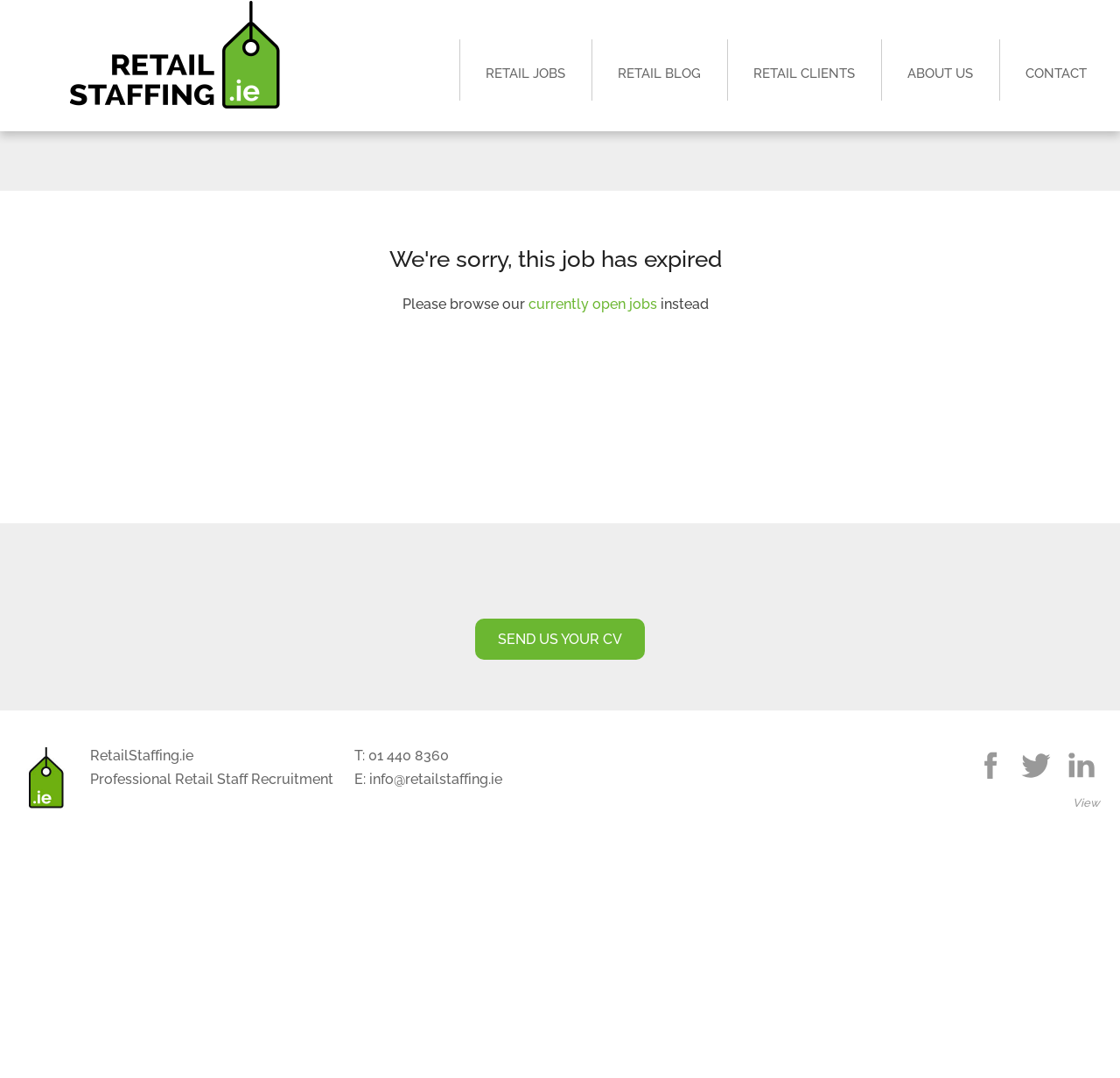What is the company name?
Carefully examine the image and provide a detailed answer to the question.

I found the company name by looking at the logo link at the top left corner of the webpage, which says 'RetailStaffing.ie Logo'. This suggests that the company name is RetailStaffing.ie.